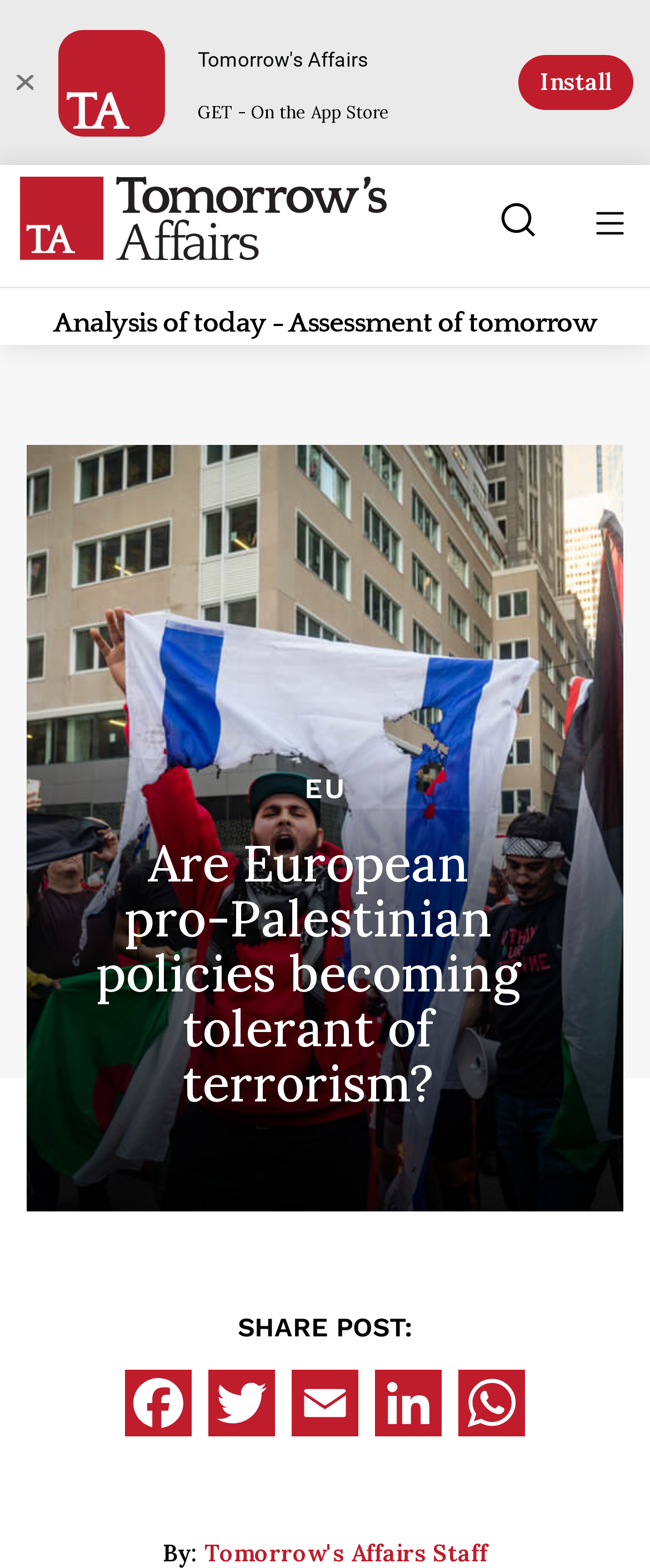Answer the question with a single word or phrase: 
Is there a search button on the page?

Yes